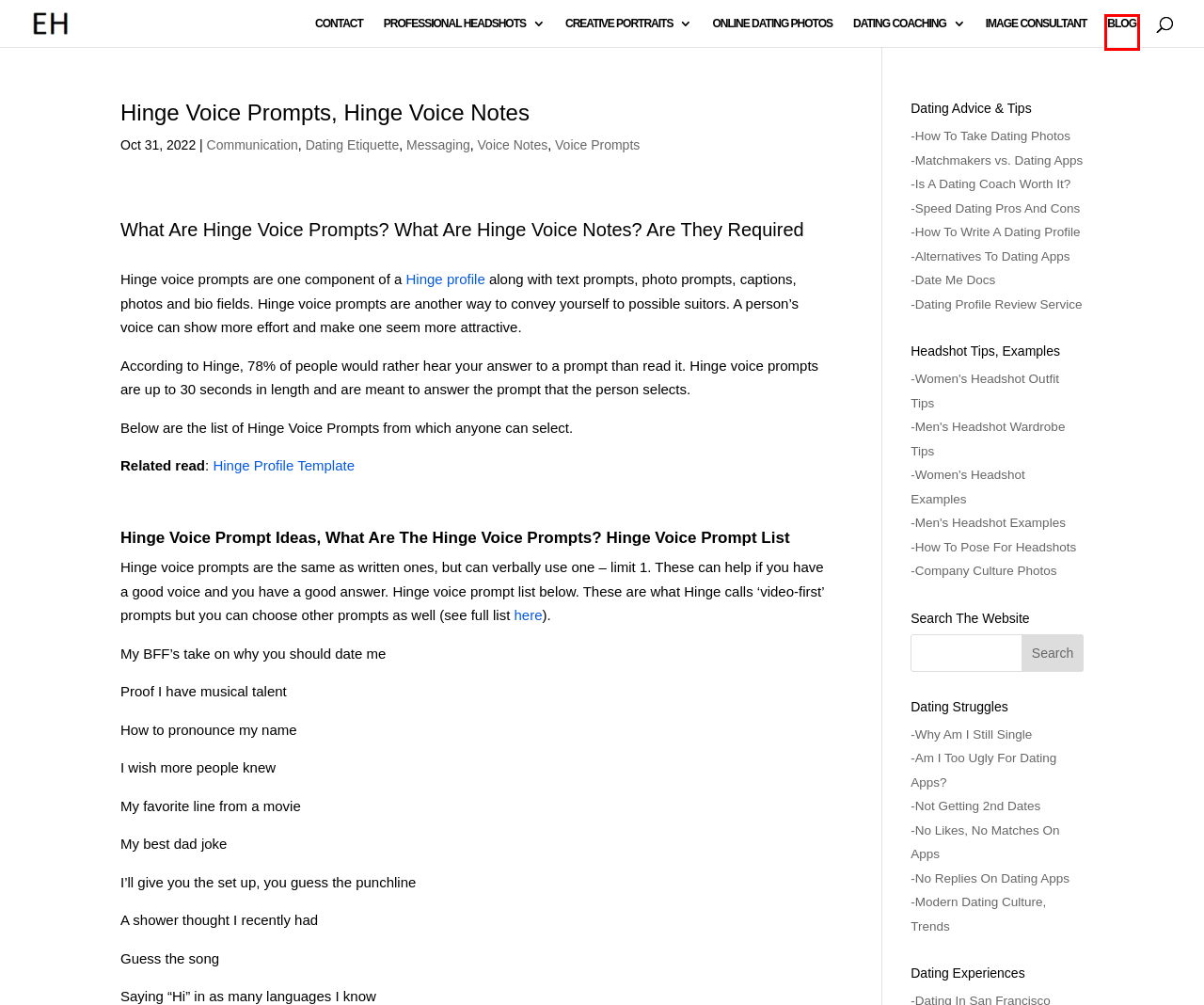You are given a screenshot of a webpage with a red bounding box around an element. Choose the most fitting webpage description for the page that appears after clicking the element within the red bounding box. Here are the candidates:
A. Online Dating Photographer San Francisco, San Jose
B. Dating Apps vs Professional Matchmaking Services LA, NYC, SF
C. How To Write A Dating Profile: Dating Bio For Men, Woman
D. Dating Advice Blog For Men, Women - Tips, Online Dating Apps
E. Dating Profile Critique, Review, Help (Hinge, Bumble)
F. Messaging | Headshots, Dating Coach, Online Dating Photographer | San Francisco Bay Area
G. Not So Corporate Headshots, Creative Portraits, SF Bay Area
H. Hinge Profile Template: Prompts: Written, Voice, Questions

D